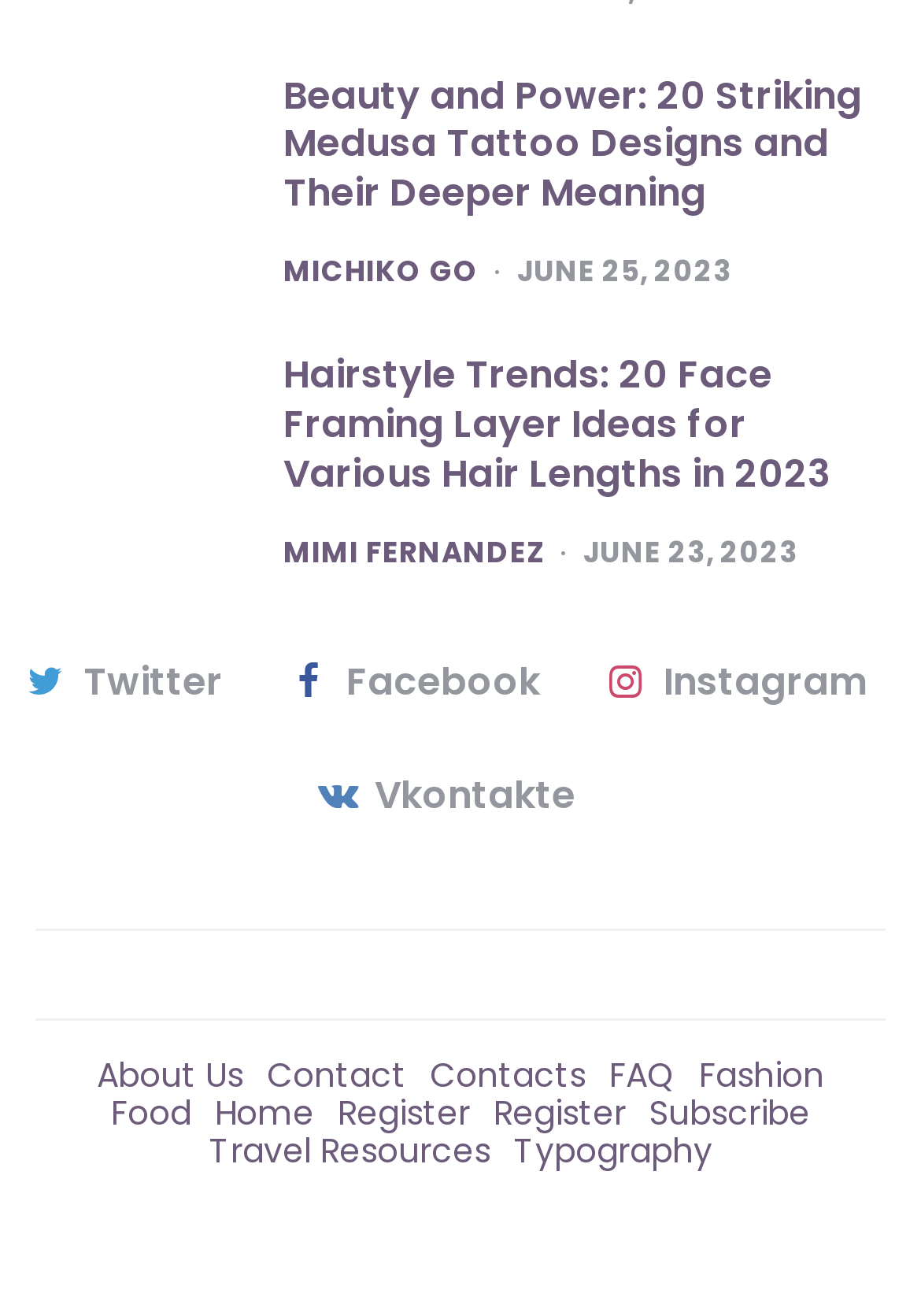Find the bounding box coordinates of the clickable region needed to perform the following instruction: "Share on Twitter". The coordinates should be provided as four float numbers between 0 and 1, i.e., [left, top, right, bottom].

[0.02, 0.499, 0.28, 0.54]